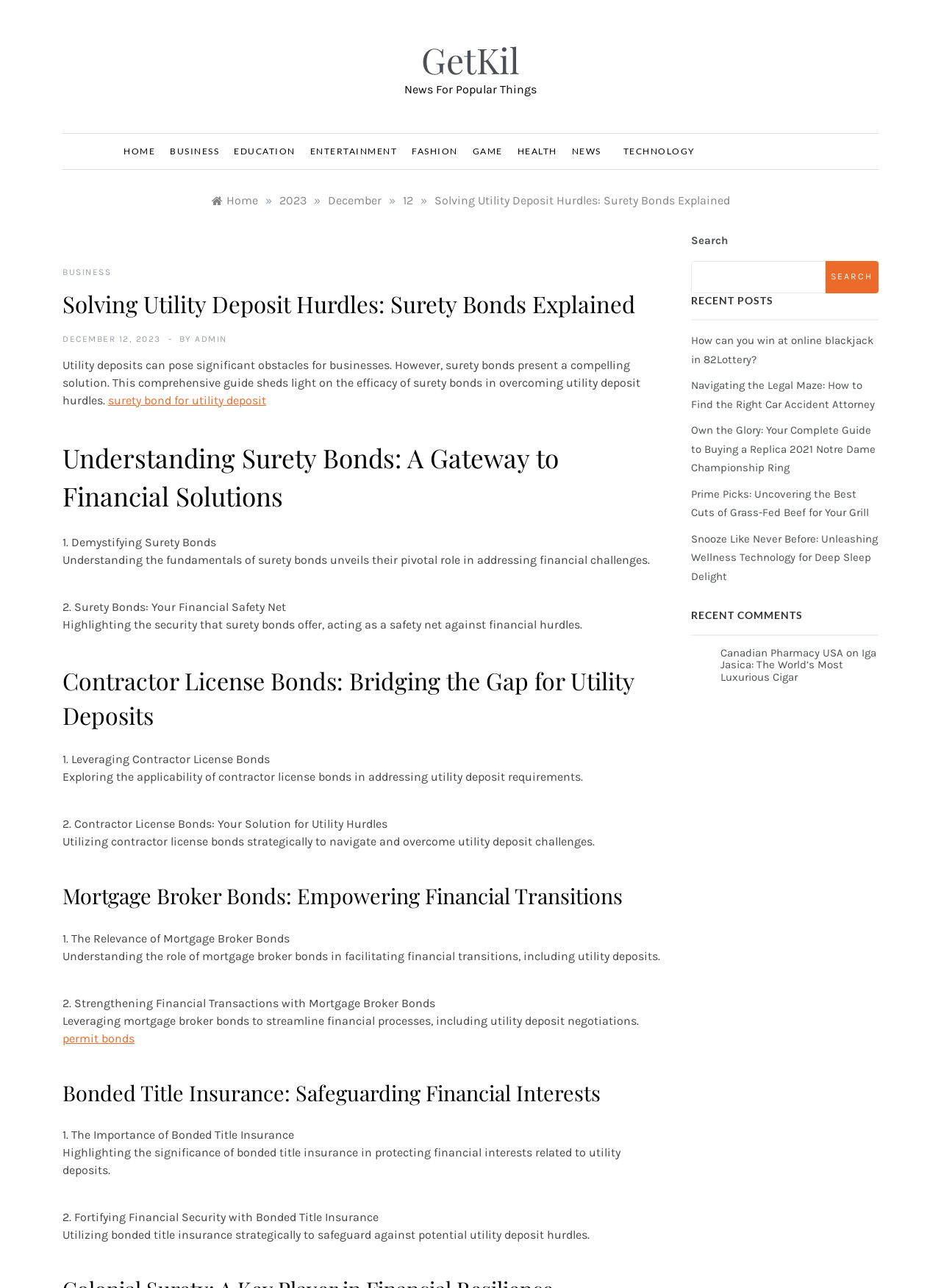Identify the bounding box of the UI element that matches this description: "Events".

None